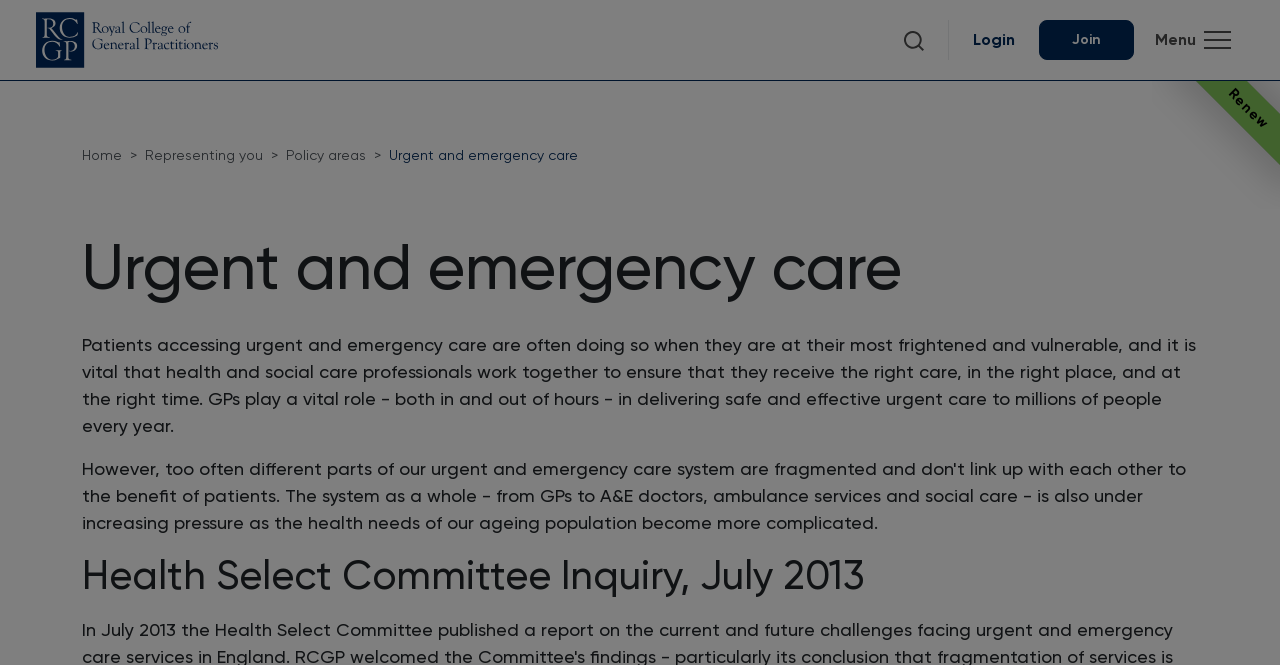Identify the bounding box for the element characterized by the following description: "Royal College of General Practitioners".

[0.028, 0.018, 0.17, 0.102]